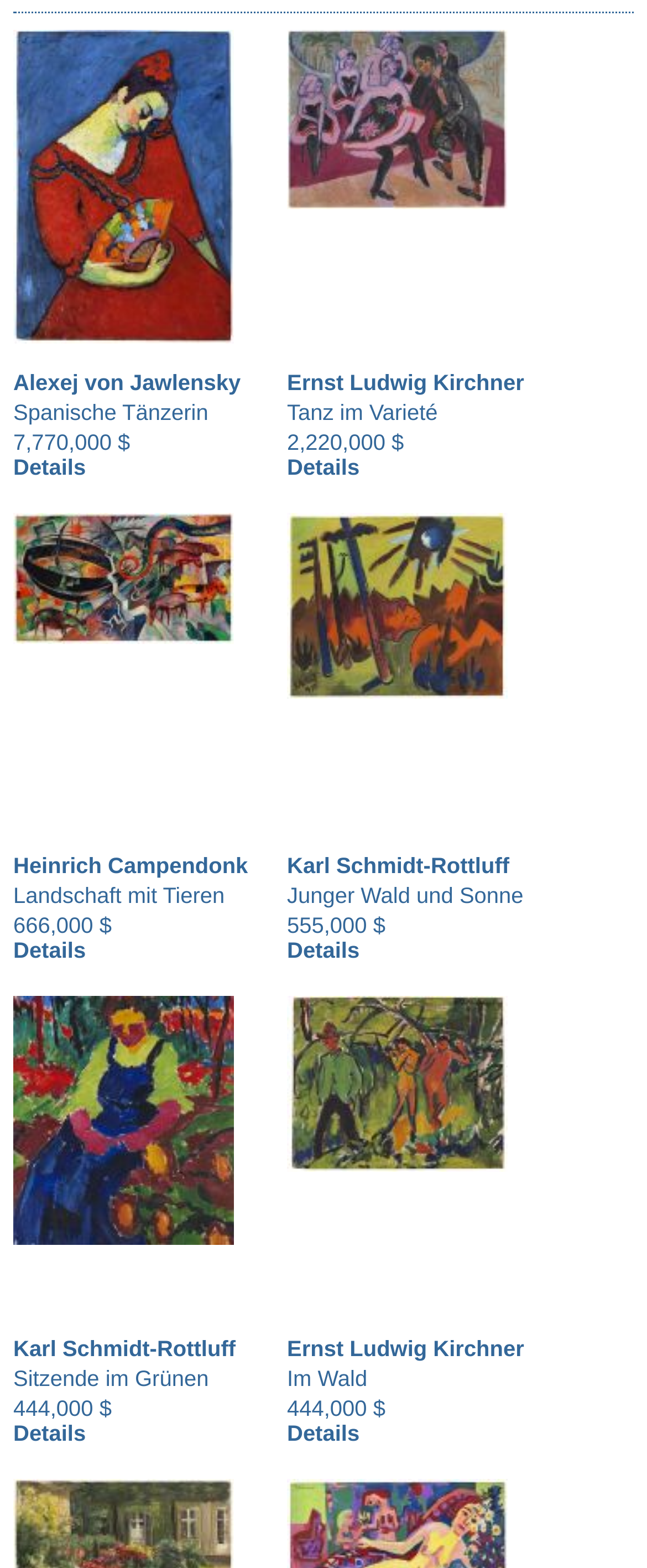How many artworks are displayed on this webpage?
Refer to the image and give a detailed answer to the question.

I counted the number of images on the webpage, and there are 8 artworks displayed, each with an image, artist's name, price, and a 'Details' link.